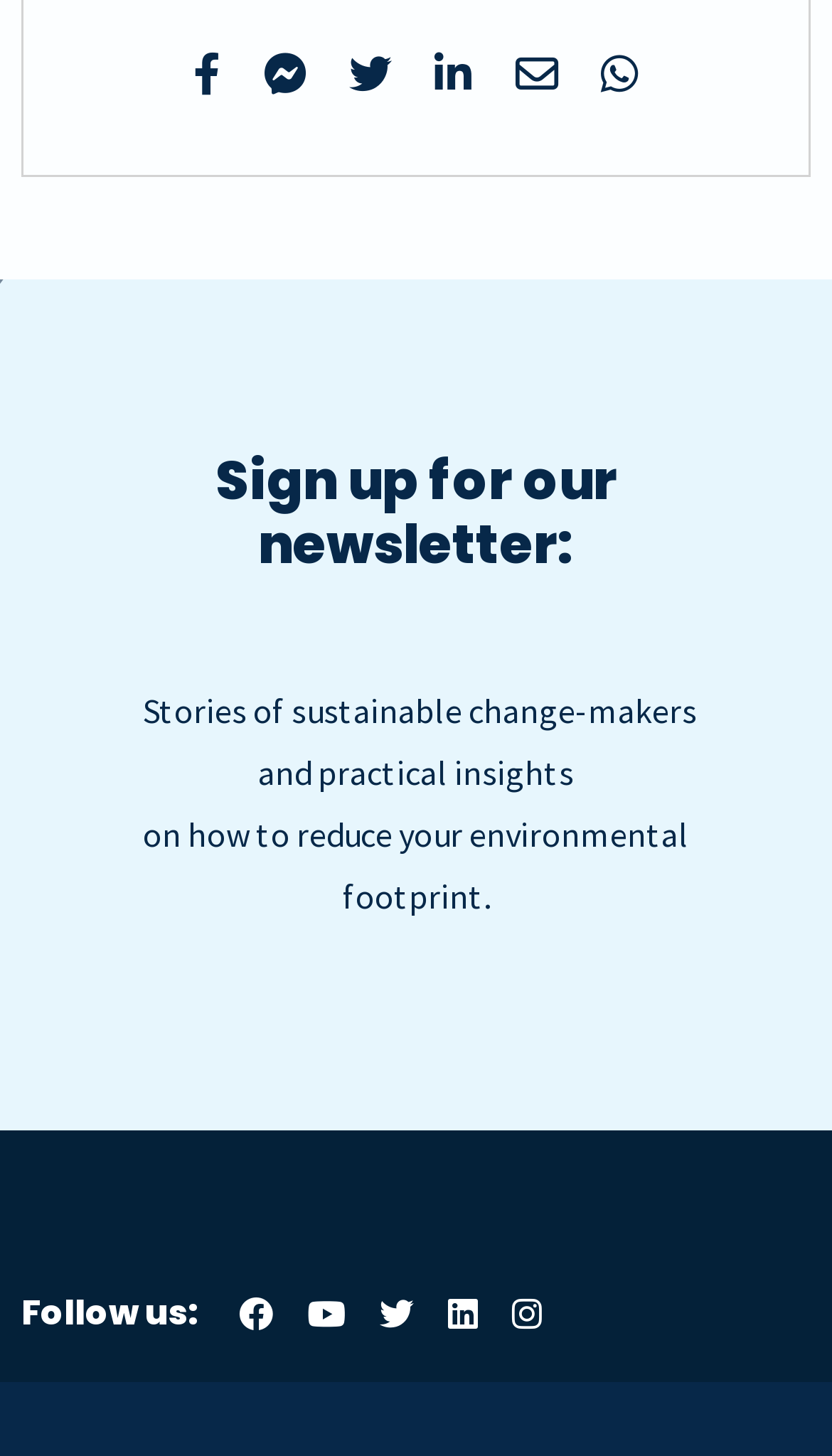Examine the image and give a thorough answer to the following question:
What is the logo of the website?

The logo of the website is located at the bottom of the page, and it is a white logo with the text 'Ecochain'.